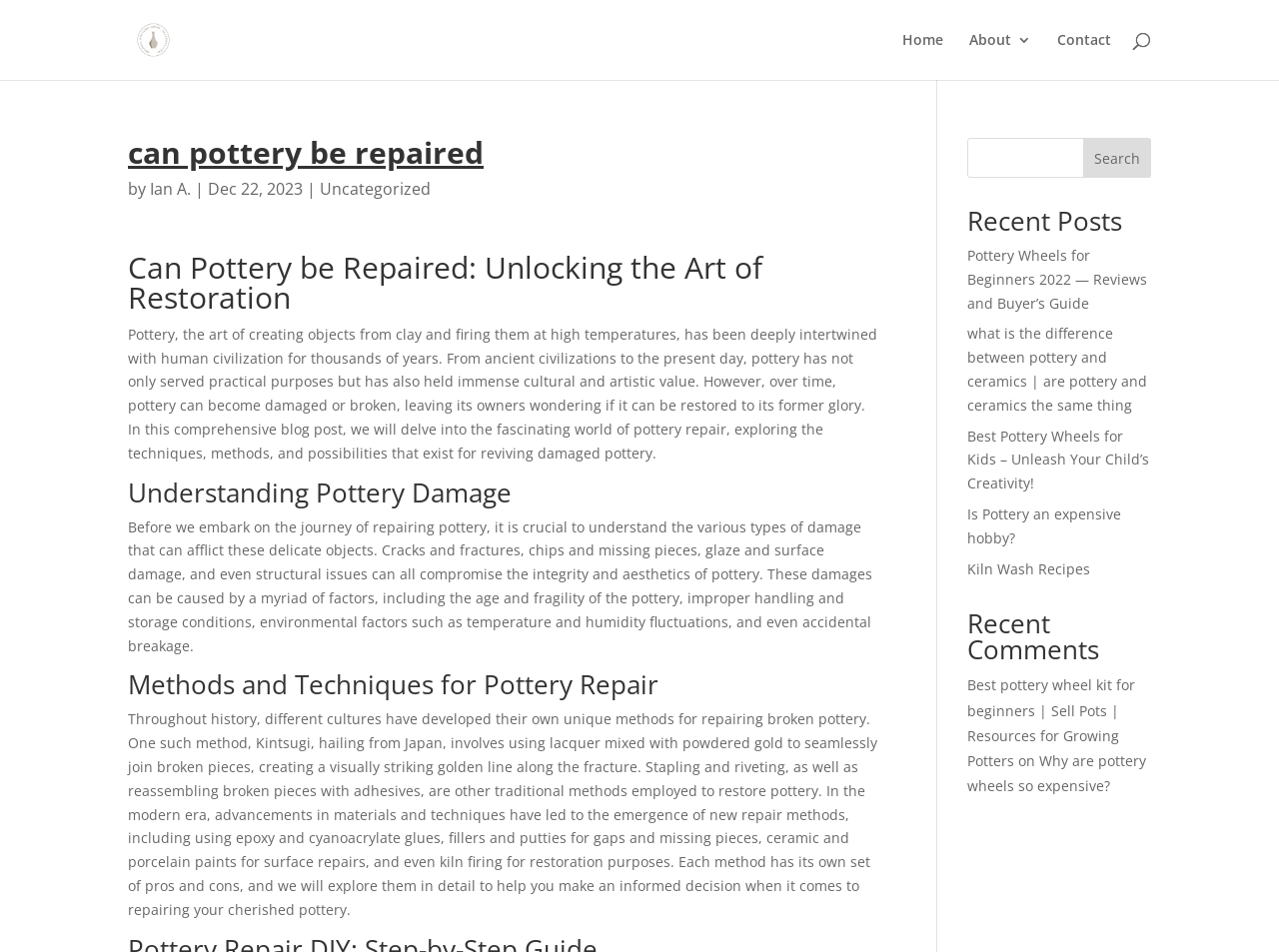Use the information in the screenshot to answer the question comprehensively: What is the function of the 'Home' link?

The 'Home' link is located at the top of the webpage, and it is likely that clicking on it will take the user to the homepage of the website, allowing them to navigate to other sections or content.